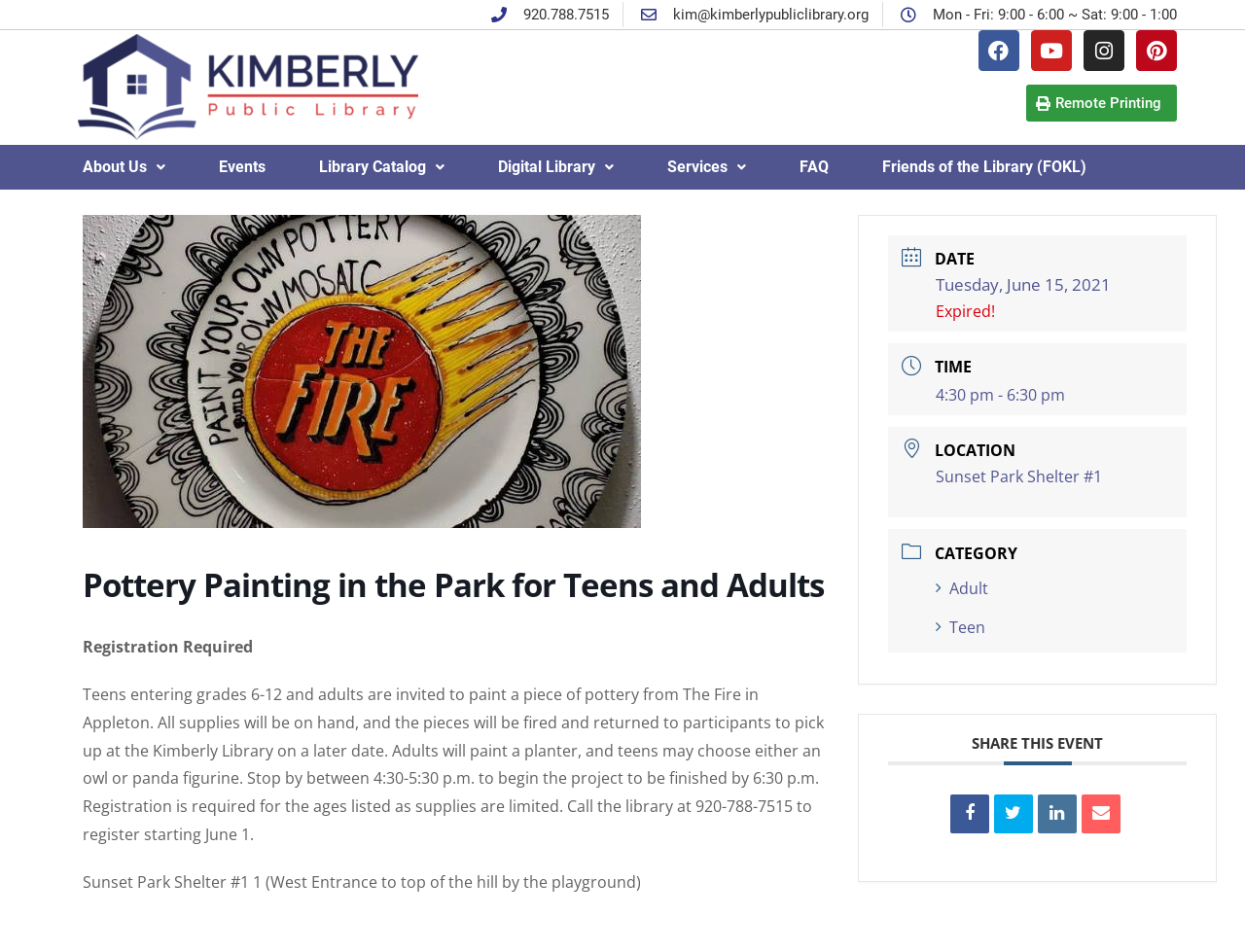Refer to the image and answer the question with as much detail as possible: What is the location of the pottery painting event?

I found the location of the event by looking at the description list detail element with the content 'Sunset Park Shelter #1' which is located under the 'LOCATION' heading. This indicates that the event will take place at Sunset Park Shelter #1.